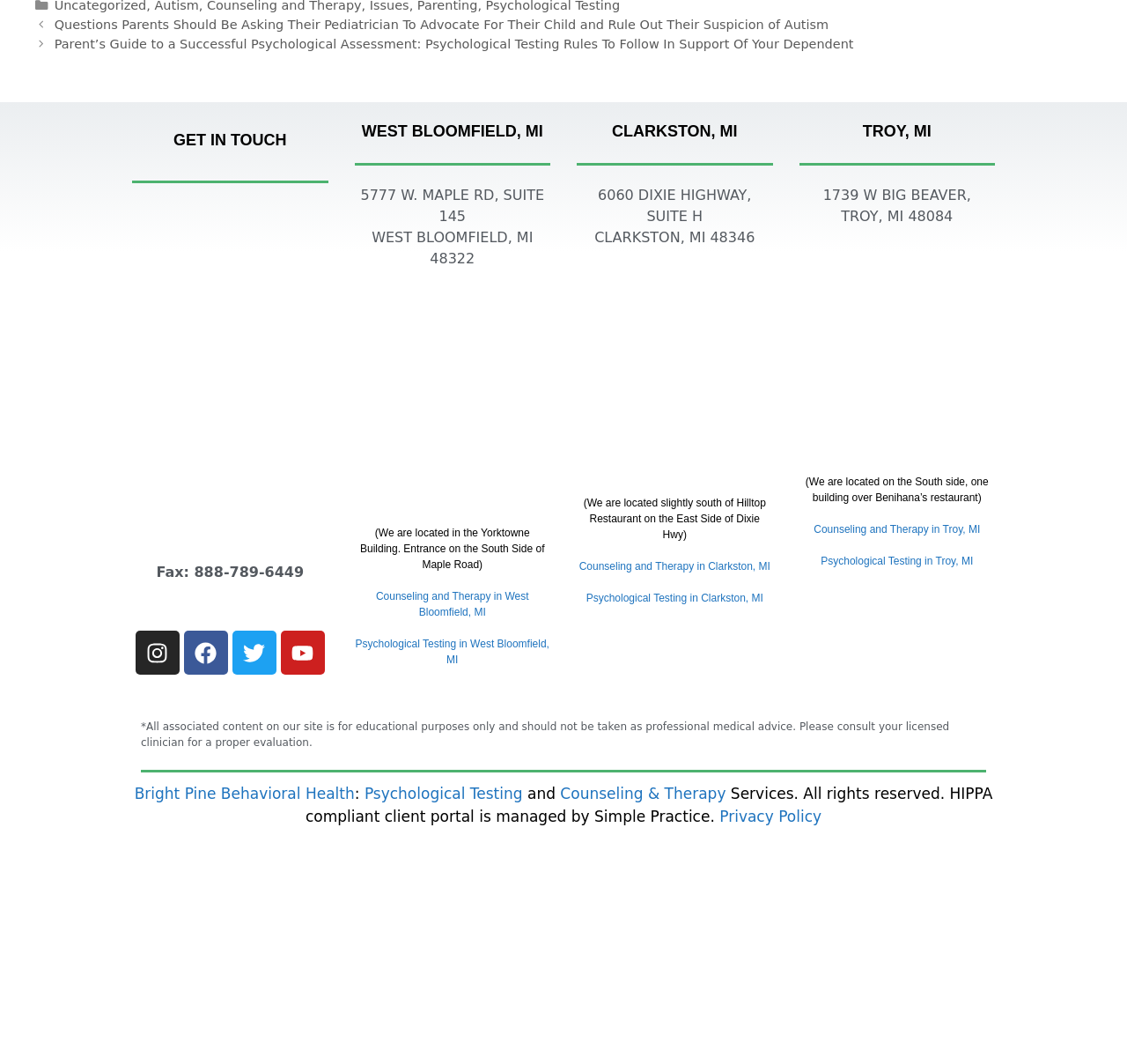How many locations are listed?
Utilize the image to construct a detailed and well-explained answer.

I counted the number of locations listed on the webpage, which are West Bloomfield, MI, Clarkston, MI, and Troy, MI.